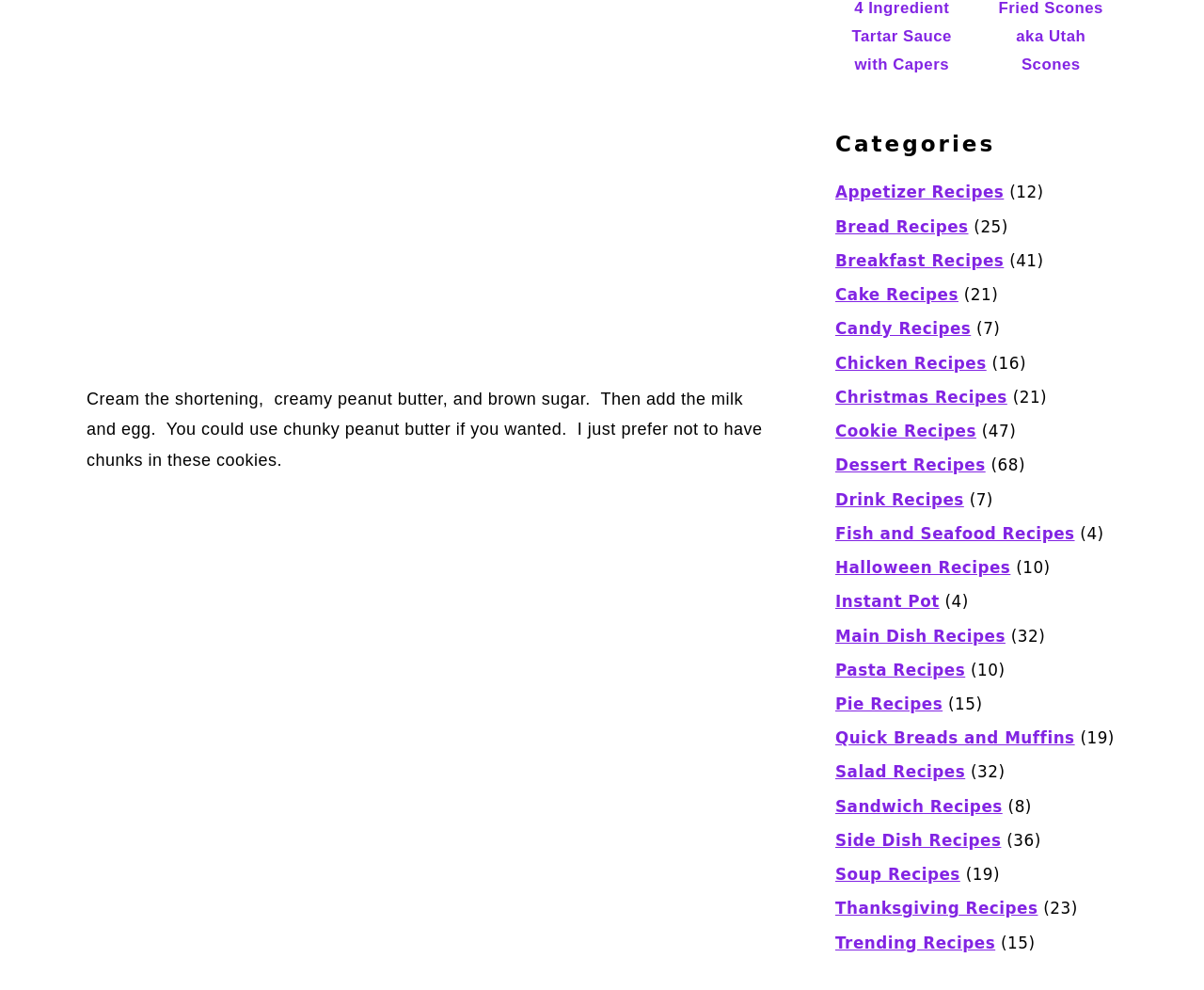Identify the bounding box coordinates of the clickable section necessary to follow the following instruction: "Check out Thanksgiving Recipes". The coordinates should be presented as four float numbers from 0 to 1, i.e., [left, top, right, bottom].

[0.694, 0.908, 0.862, 0.927]